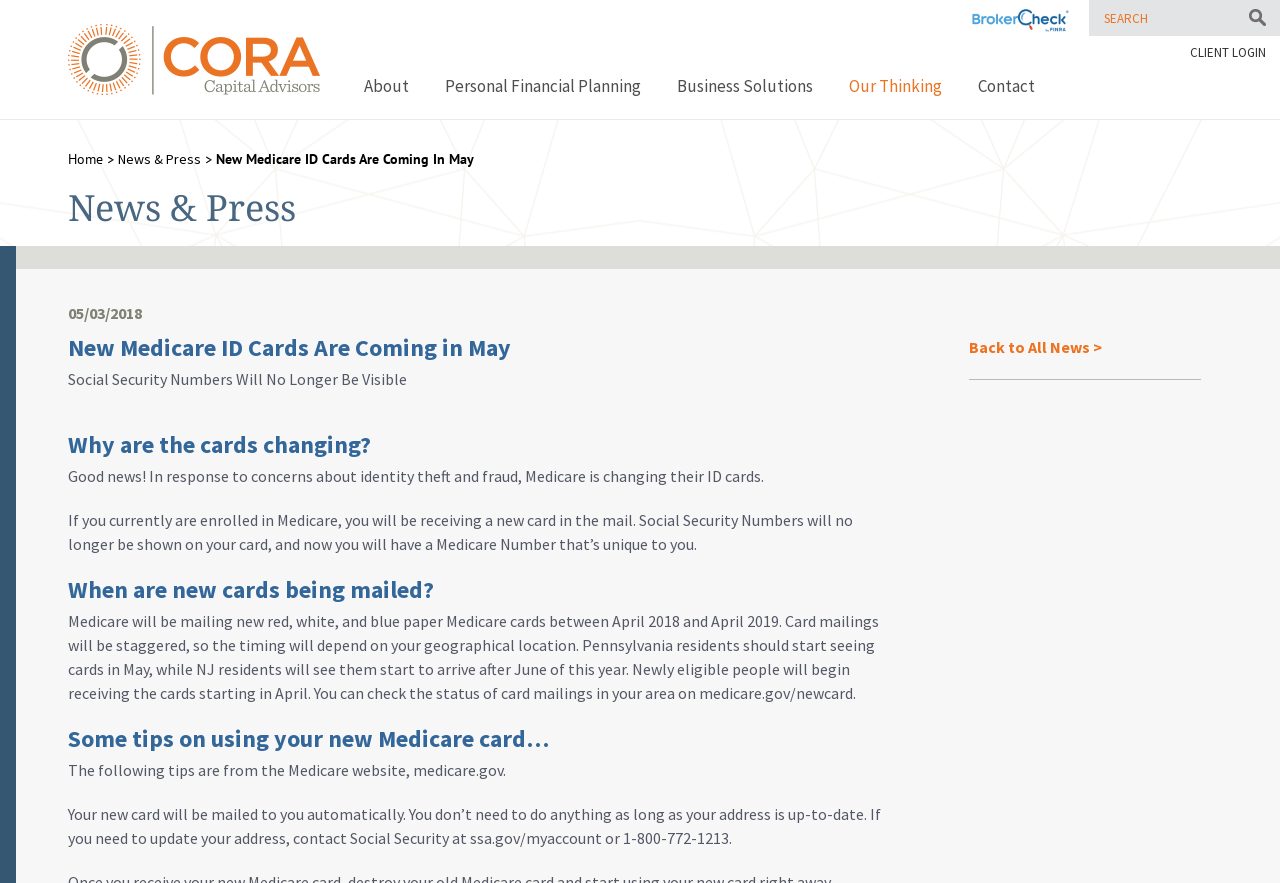Determine the bounding box for the UI element that matches this description: "Back to All News >".

[0.757, 0.382, 0.861, 0.404]